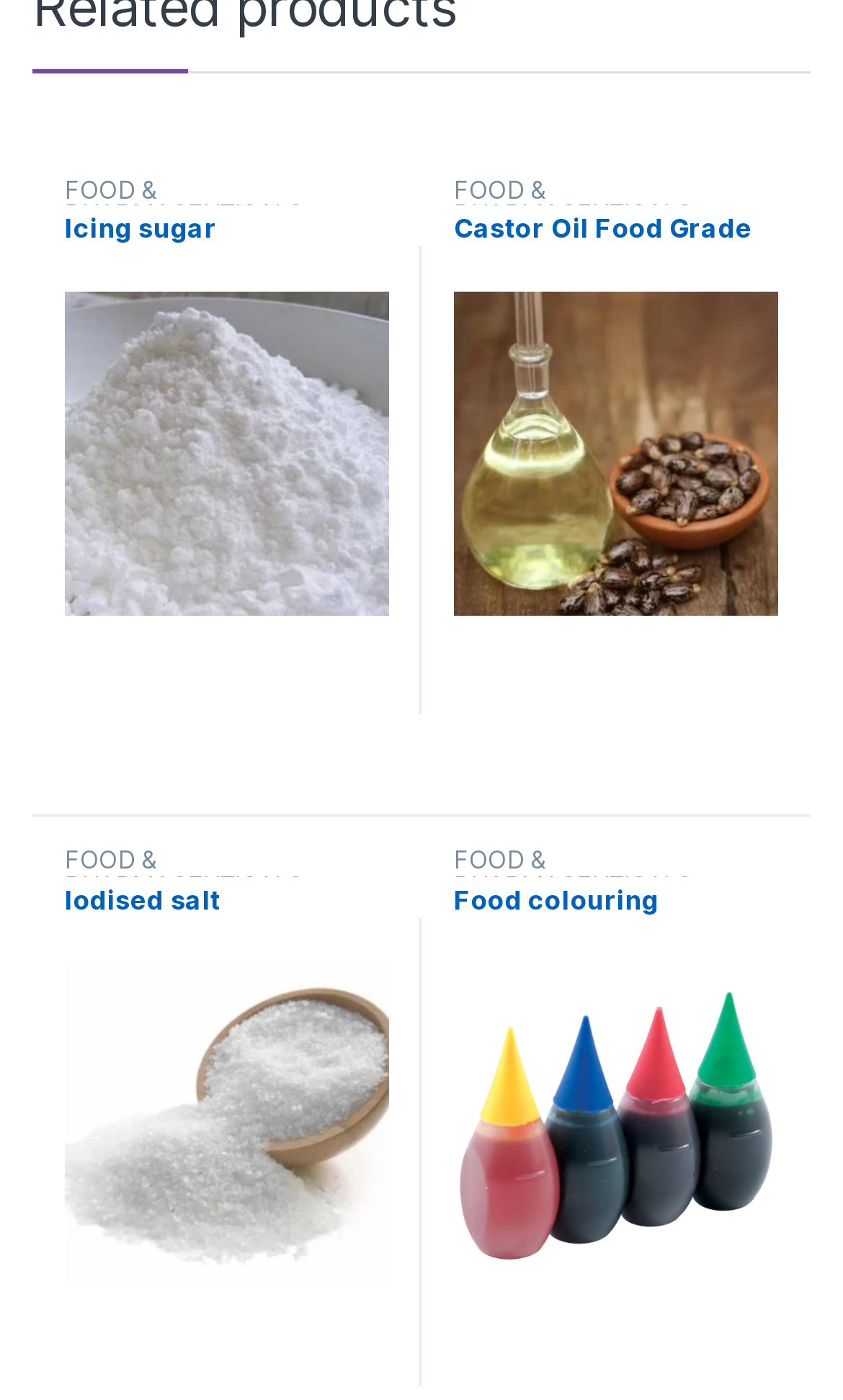Analyze the image and give a detailed response to the question:
What is the last product listed?

By looking at the webpage, I can see that the last product listed is 'Food colouring', which is listed underneath the fourth category 'FOOD & PHARMACEUTICALS PROCESSING CHEMICALS'.